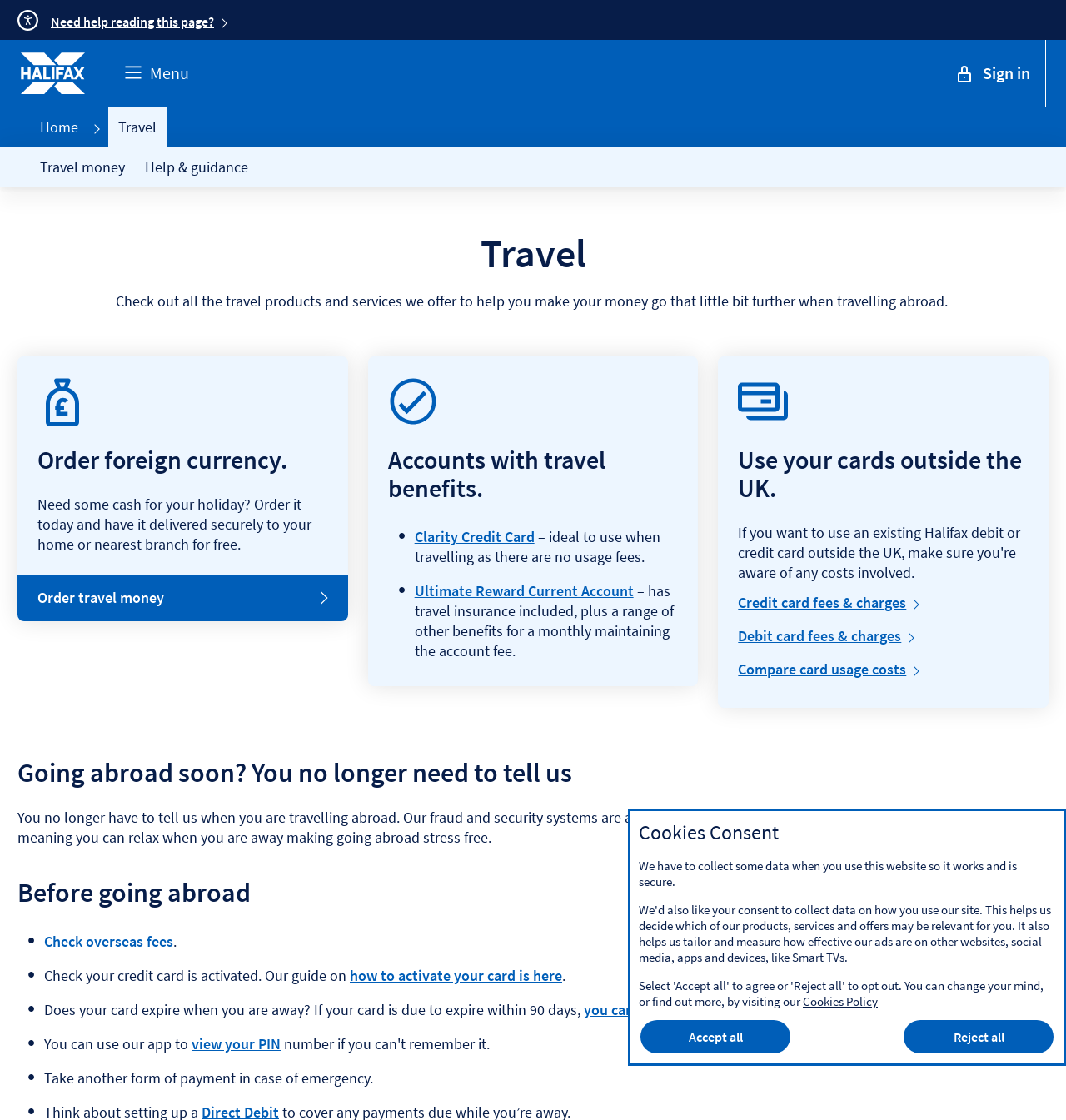What is the main purpose of this webpage?
Please look at the screenshot and answer using one word or phrase.

Travel services